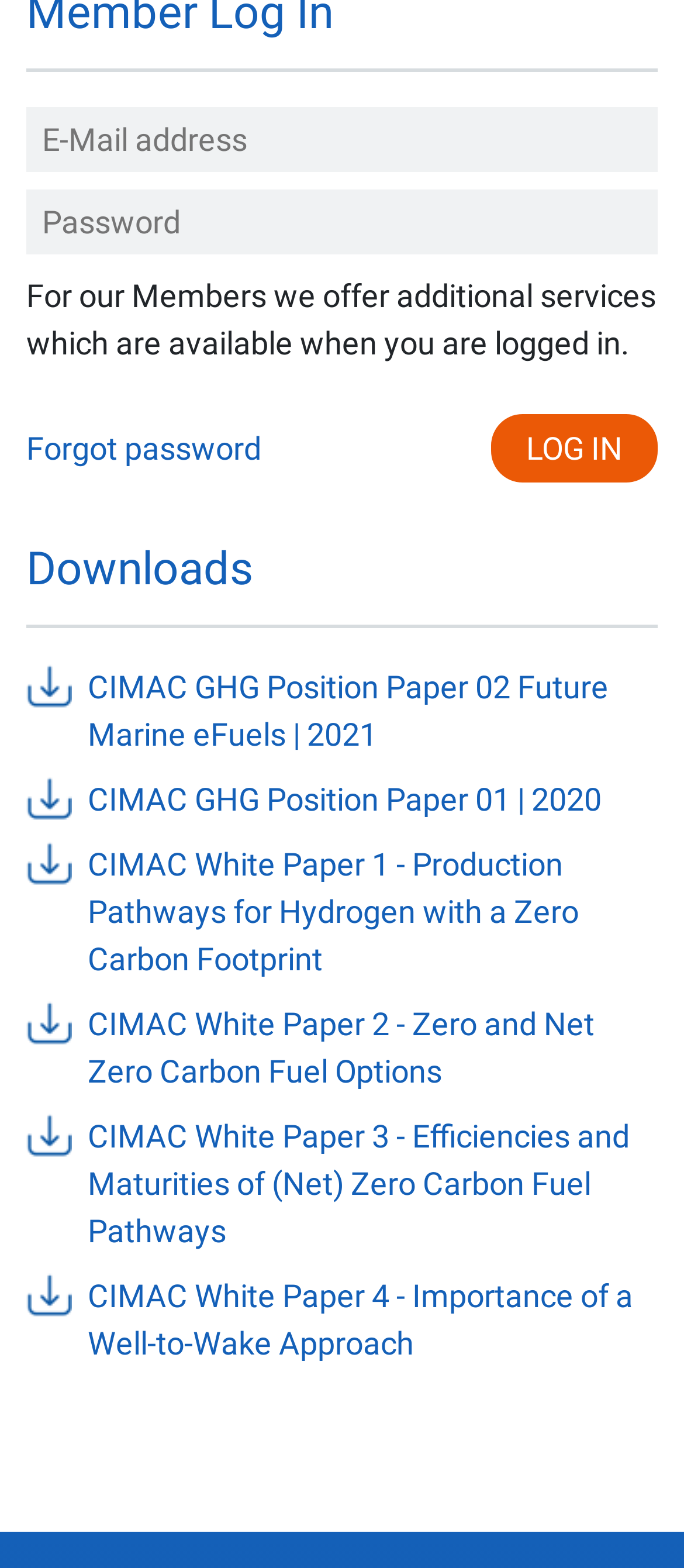Please find the bounding box coordinates for the clickable element needed to perform this instruction: "Download CIMAC GHG Position Paper 02 Future Marine eFuels | 2021".

[0.128, 0.426, 0.89, 0.479]